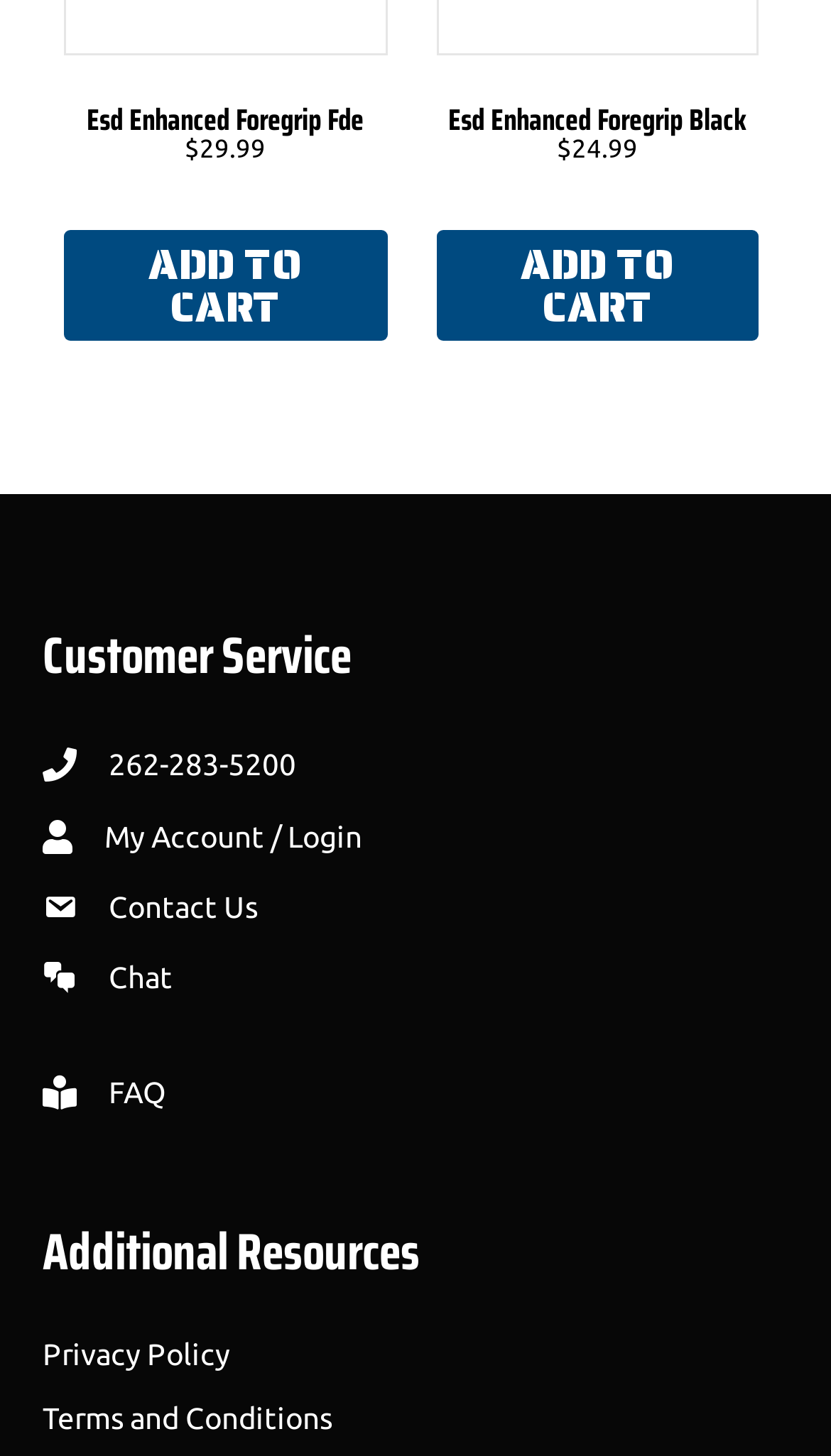Give a one-word or phrase response to the following question: What is the last link in the 'Additional Resources' section?

Terms and Conditions